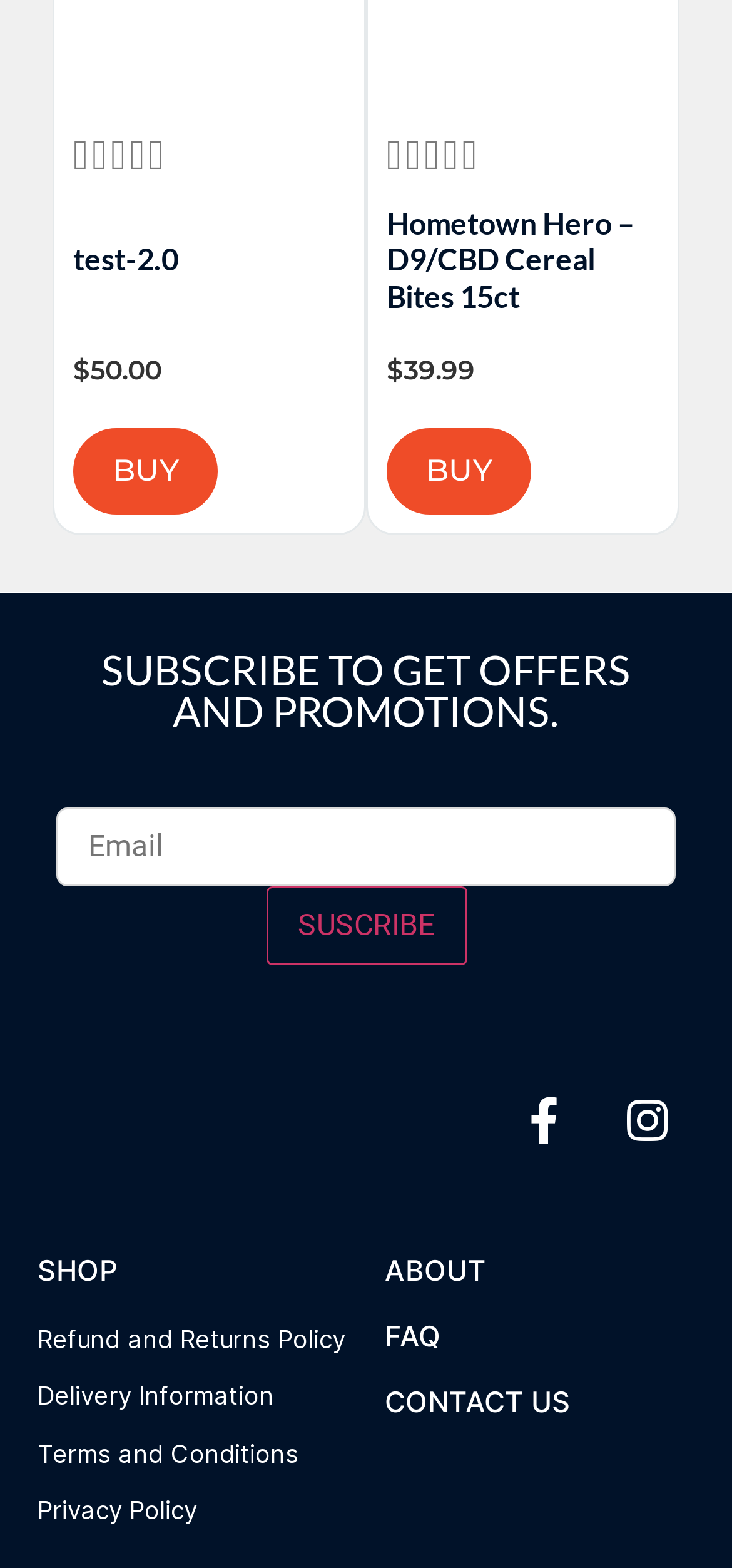What is the purpose of the textbox at the bottom of the page?
Give a detailed and exhaustive answer to the question.

I examined the textbox element with the label 'Email' and the required attribute set to True. This suggests that the textbox is used to enter an email address, likely for subscription or newsletter purposes.